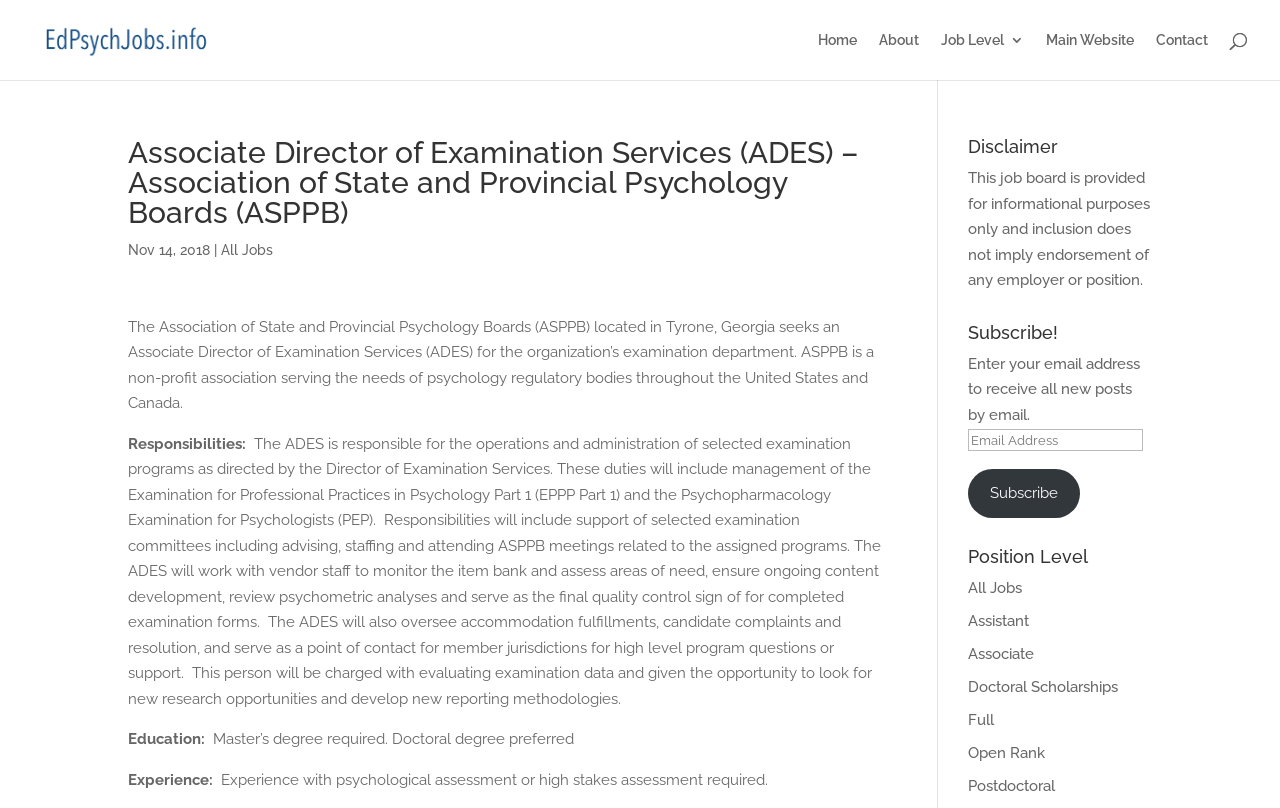Extract the bounding box coordinates for the HTML element that matches this description: "All Jobs". The coordinates should be four float numbers between 0 and 1, i.e., [left, top, right, bottom].

[0.173, 0.3, 0.213, 0.319]